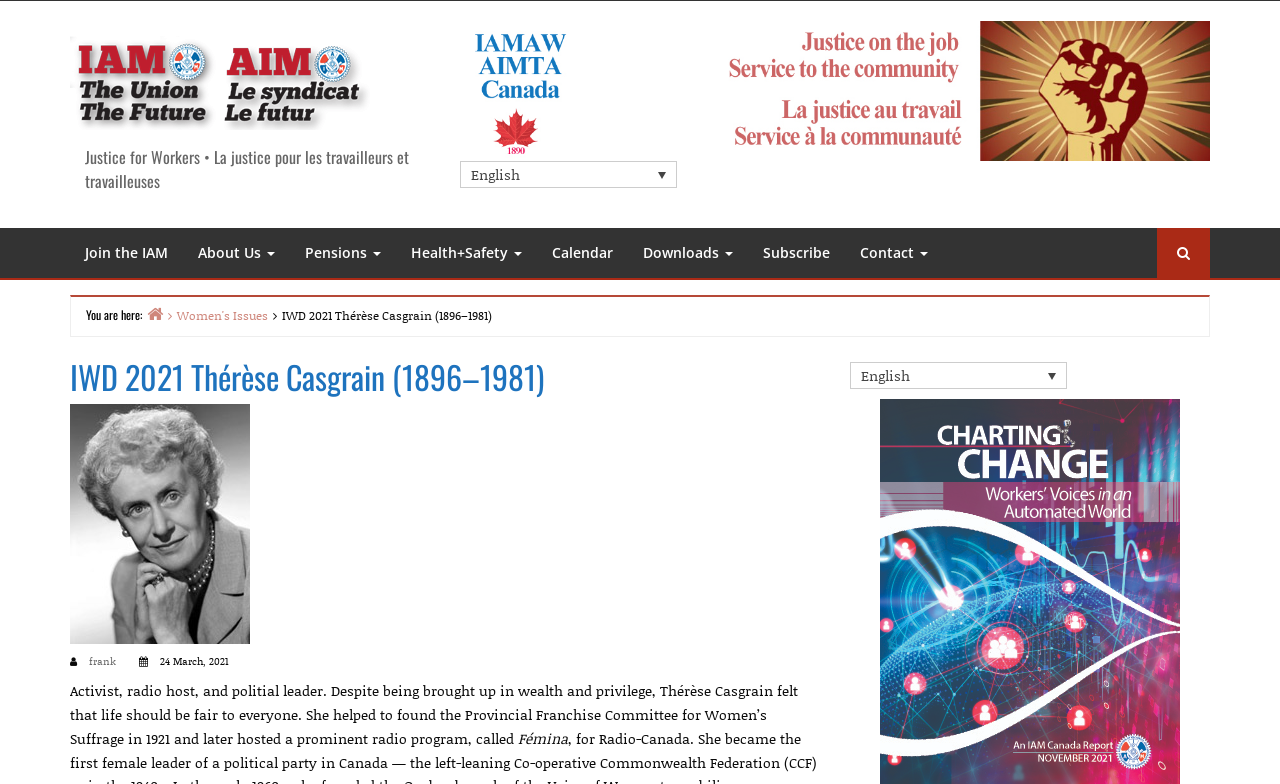Locate the coordinates of the bounding box for the clickable region that fulfills this instruction: "Click the IAMAW link".

[0.055, 0.09, 0.289, 0.117]